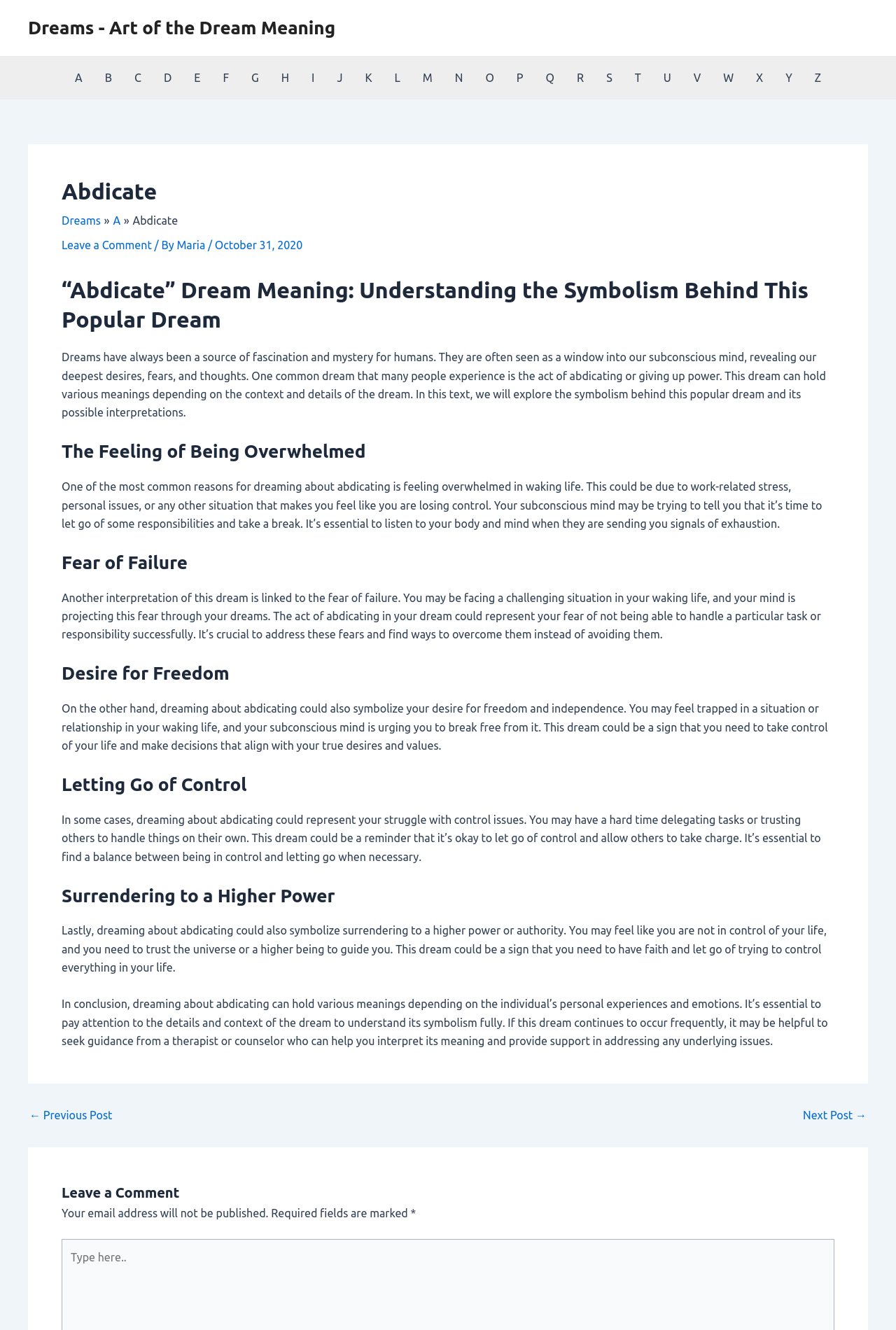What is the date of this article?
Please provide a single word or phrase answer based on the image.

October 31, 2020